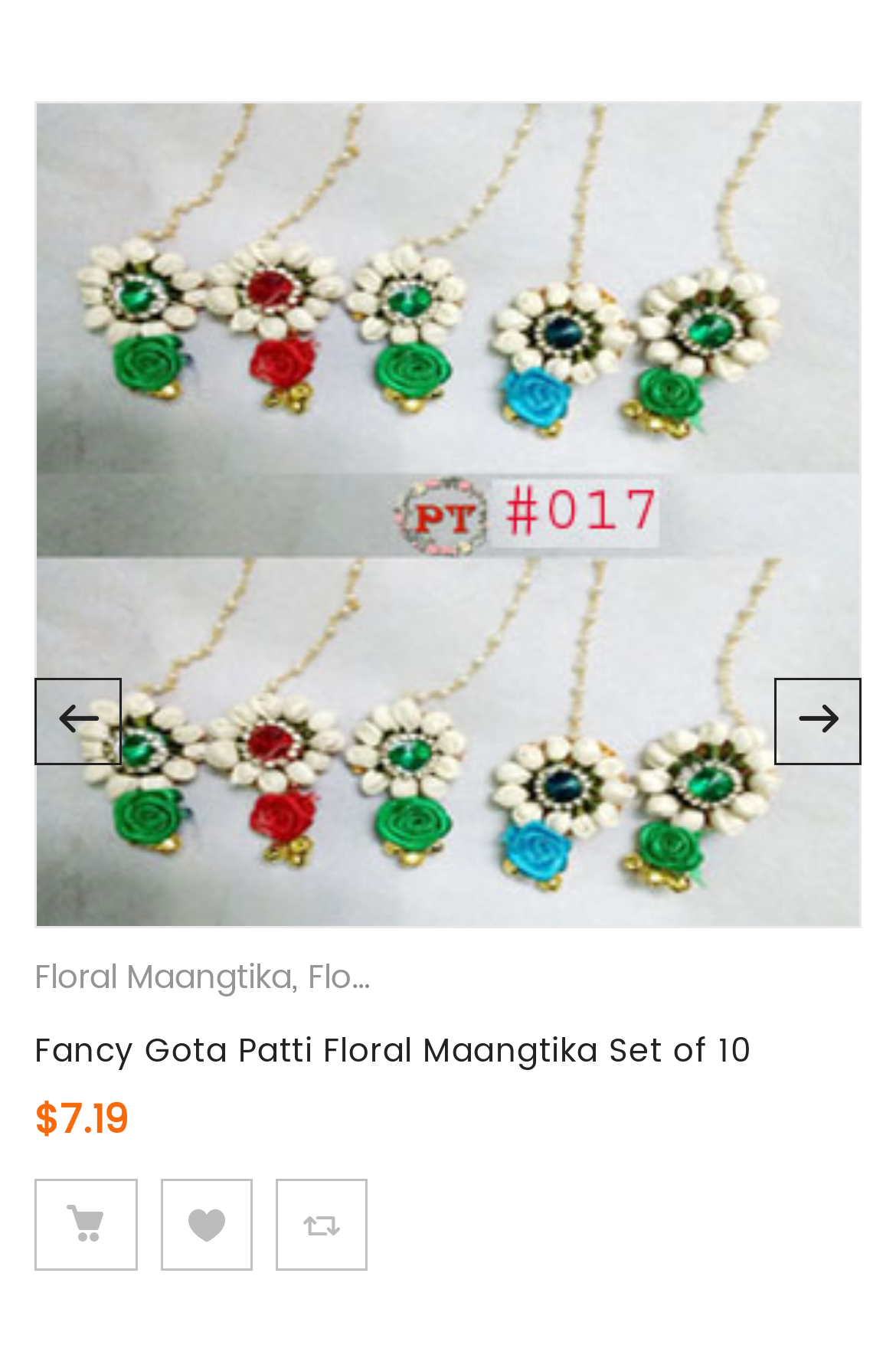Please specify the bounding box coordinates of the area that should be clicked to accomplish the following instruction: "Click next page". The coordinates should consist of four float numbers between 0 and 1, i.e., [left, top, right, bottom].

[0.864, 0.498, 0.962, 0.563]